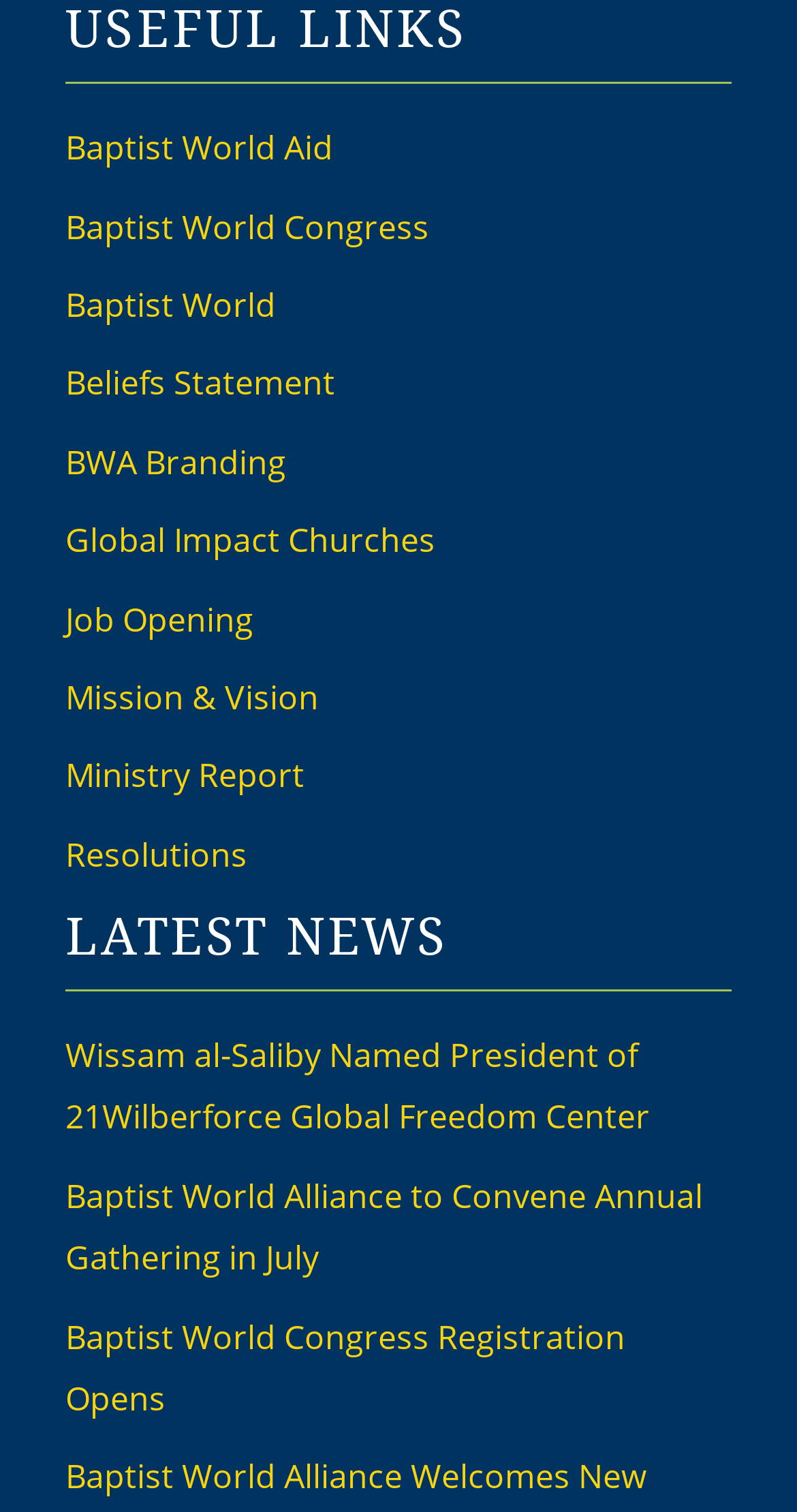Please find the bounding box coordinates of the clickable region needed to complete the following instruction: "read the latest news". The bounding box coordinates must consist of four float numbers between 0 and 1, i.e., [left, top, right, bottom].

[0.082, 0.596, 0.918, 0.654]